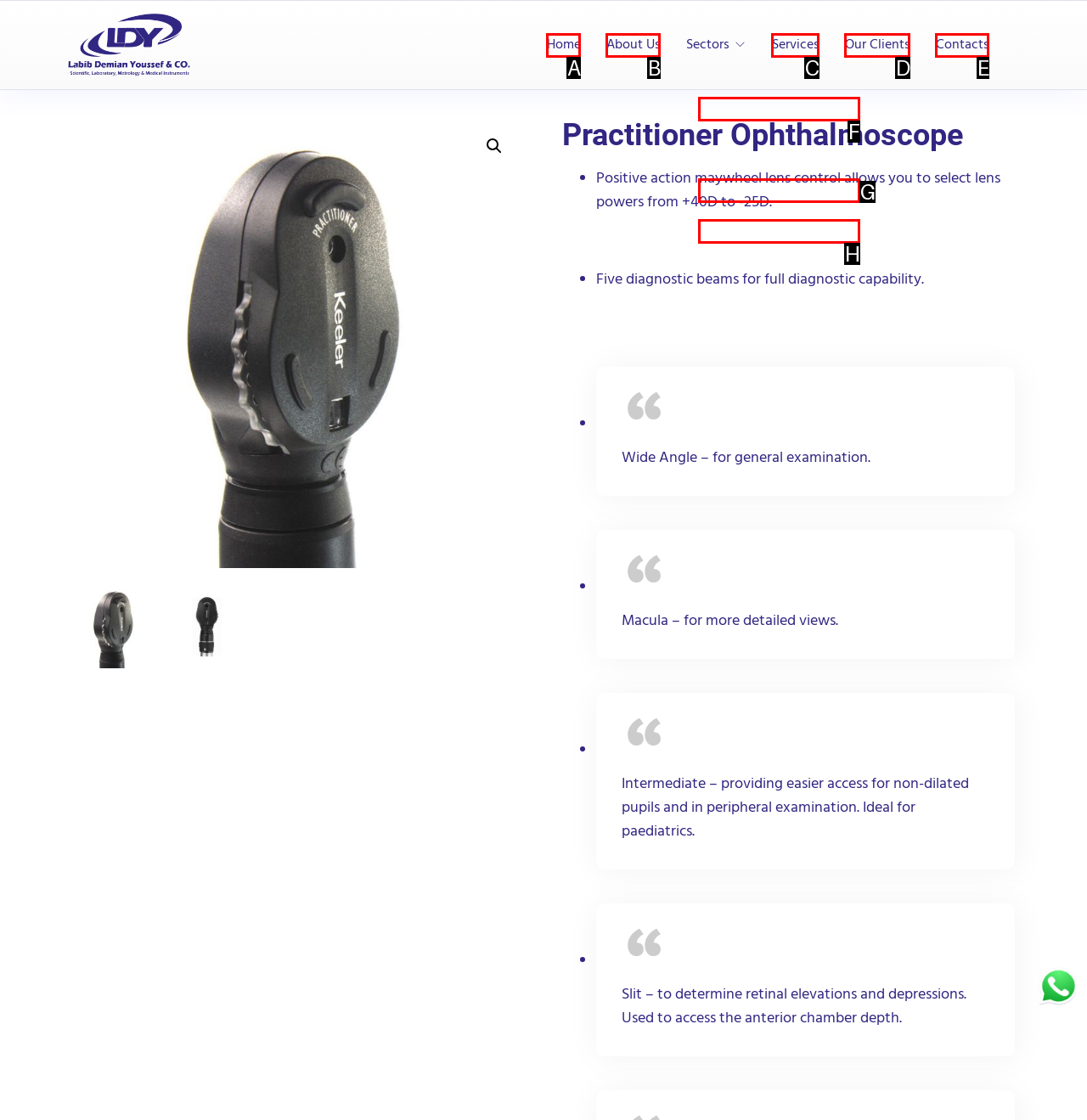Identify the option that best fits this description: PrevPreviousFBT Reminder – Odometer Reading
Answer with the appropriate letter directly.

None